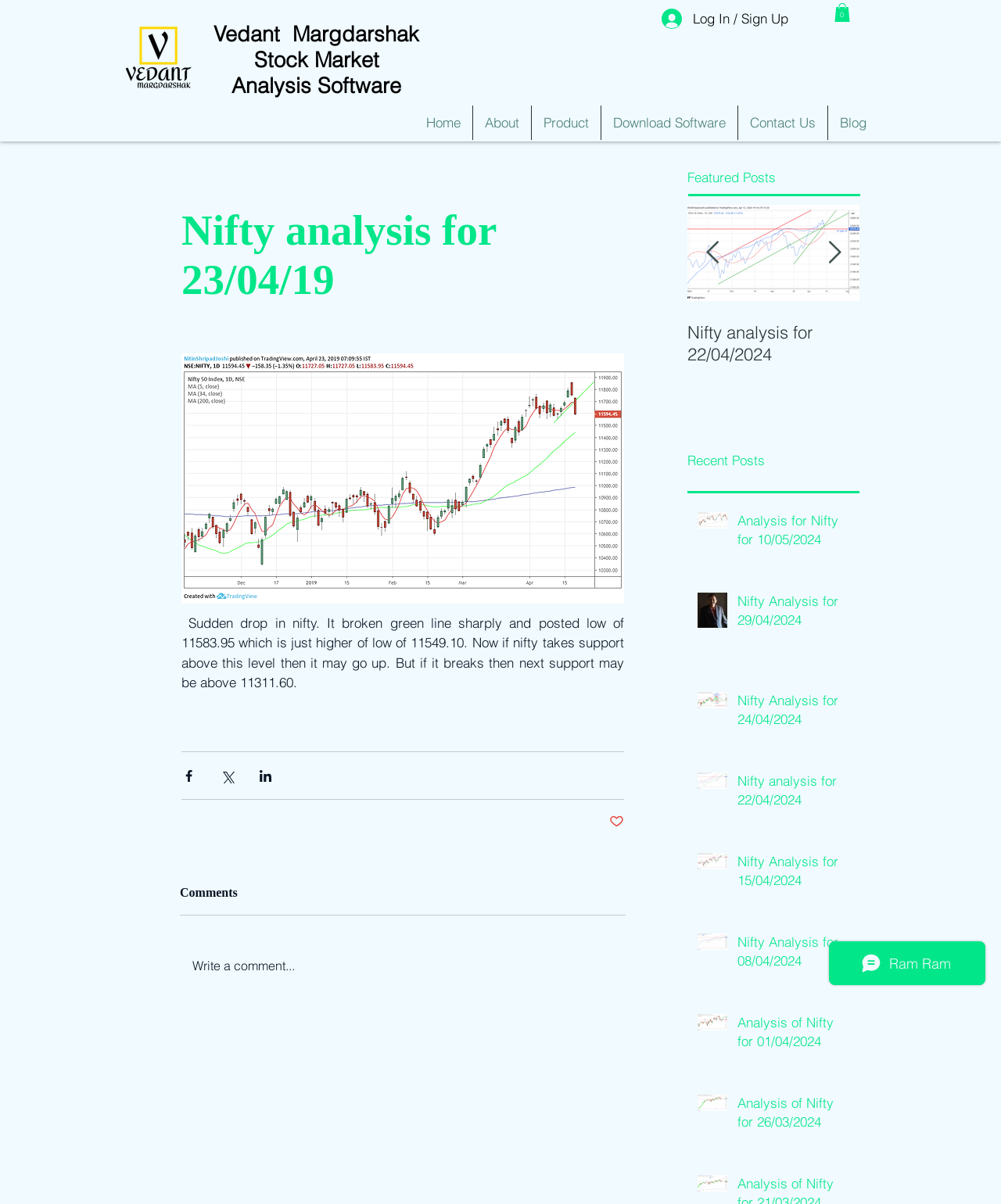Can you give a detailed response to the following question using the information from the image? What is the title of the featured post?

The featured post section is located at the bottom of the webpage and the title of the first post is 'Nifty Analysis for 29/04/2024'.